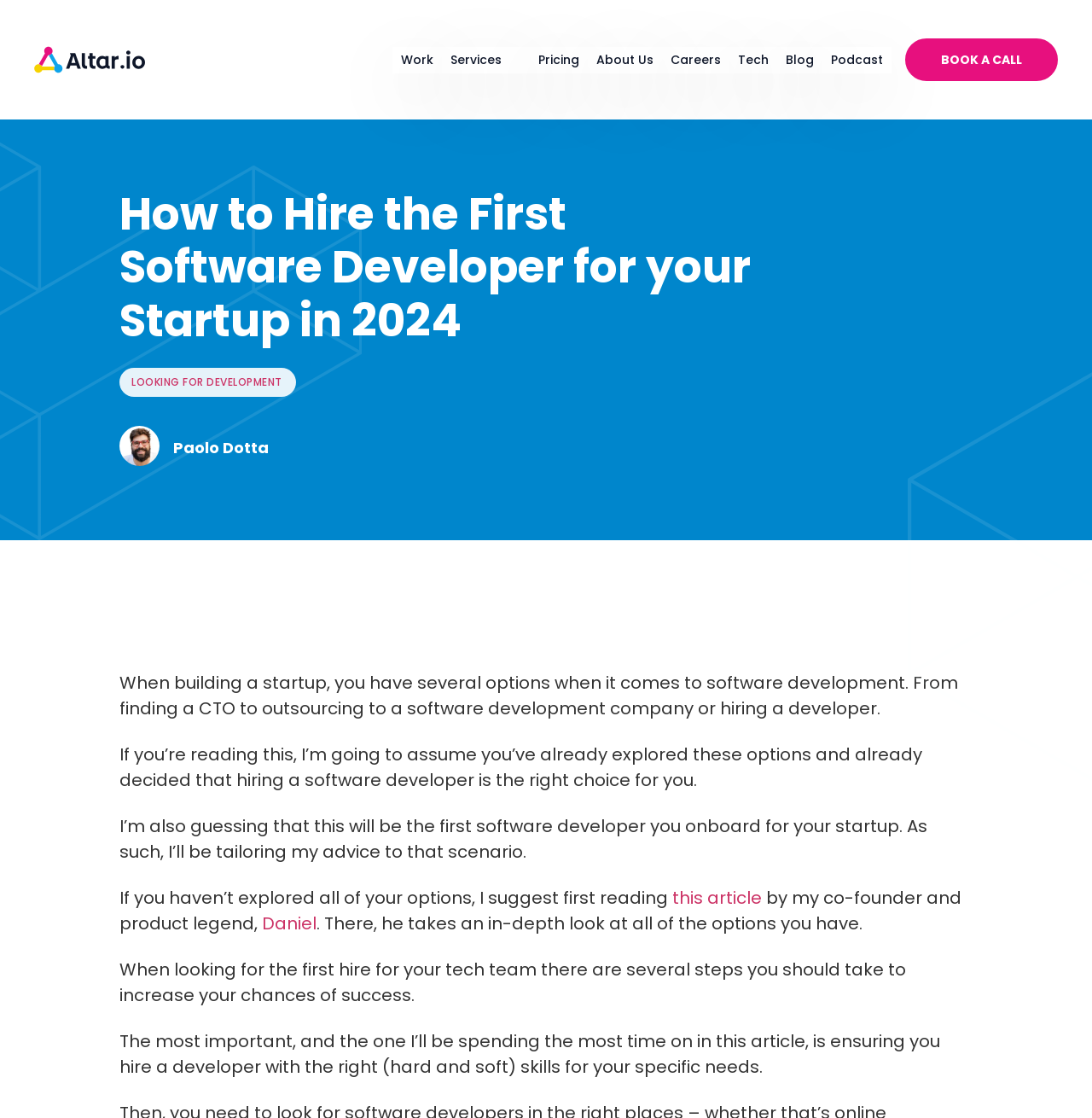Detail the various sections and features present on the webpage.

The webpage is about hiring the first software developer for a startup. At the top, there is a navigation menu with 7 items: "Work", "Services", "Pricing", "About Us", "Careers", "Tech", and "Blog", followed by a "Podcast" link. On the top right, there is a prominent "BOOK A CALL" button.

Below the navigation menu, there is a heading that reads "How to Hire the First Software Developer for your Startup in 2024". Next to it, there is a link "LOOKING FOR DEVELOPMENT" and a small figure or icon.

The main content of the webpage is divided into several paragraphs. The first paragraph discusses the options for software development when building a startup. The second paragraph assumes that the reader has already decided to hire a software developer and is looking for advice on how to do so. The third paragraph explains that the article will provide tailored advice for hiring the first software developer.

The following paragraphs discuss the importance of hiring a developer with the right skills for the startup's specific needs. There is also a mention of an article written by the author's co-founder, Daniel, which explores the different options for software development.

Throughout the webpage, there are no images, but there are several links to other articles and resources. The overall layout is organized, with clear headings and concise text.